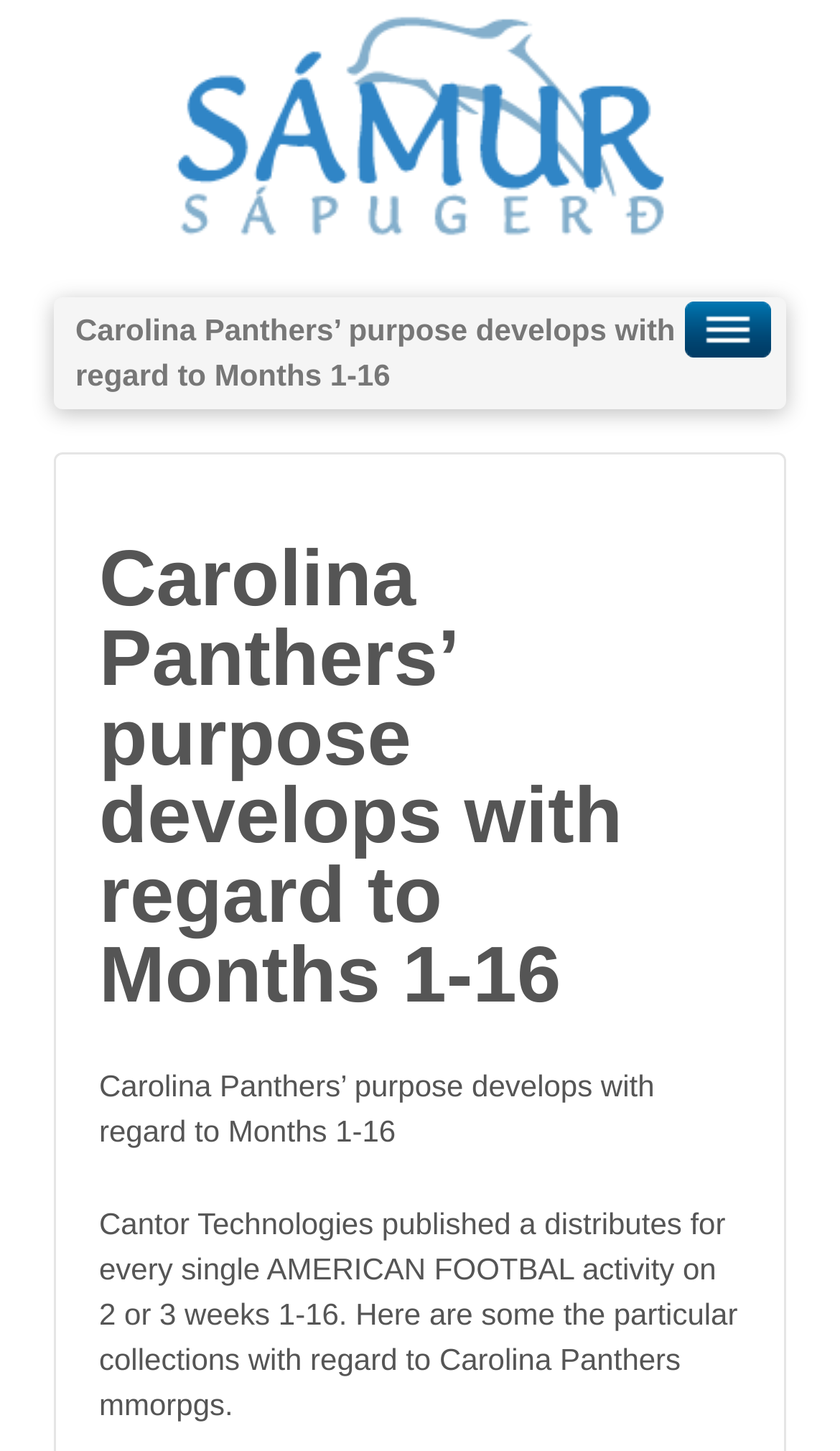Using the provided element description, identify the bounding box coordinates as (top-left x, top-left y, bottom-right x, bottom-right y). Ensure all values are between 0 and 1. Description: Entertainment

None